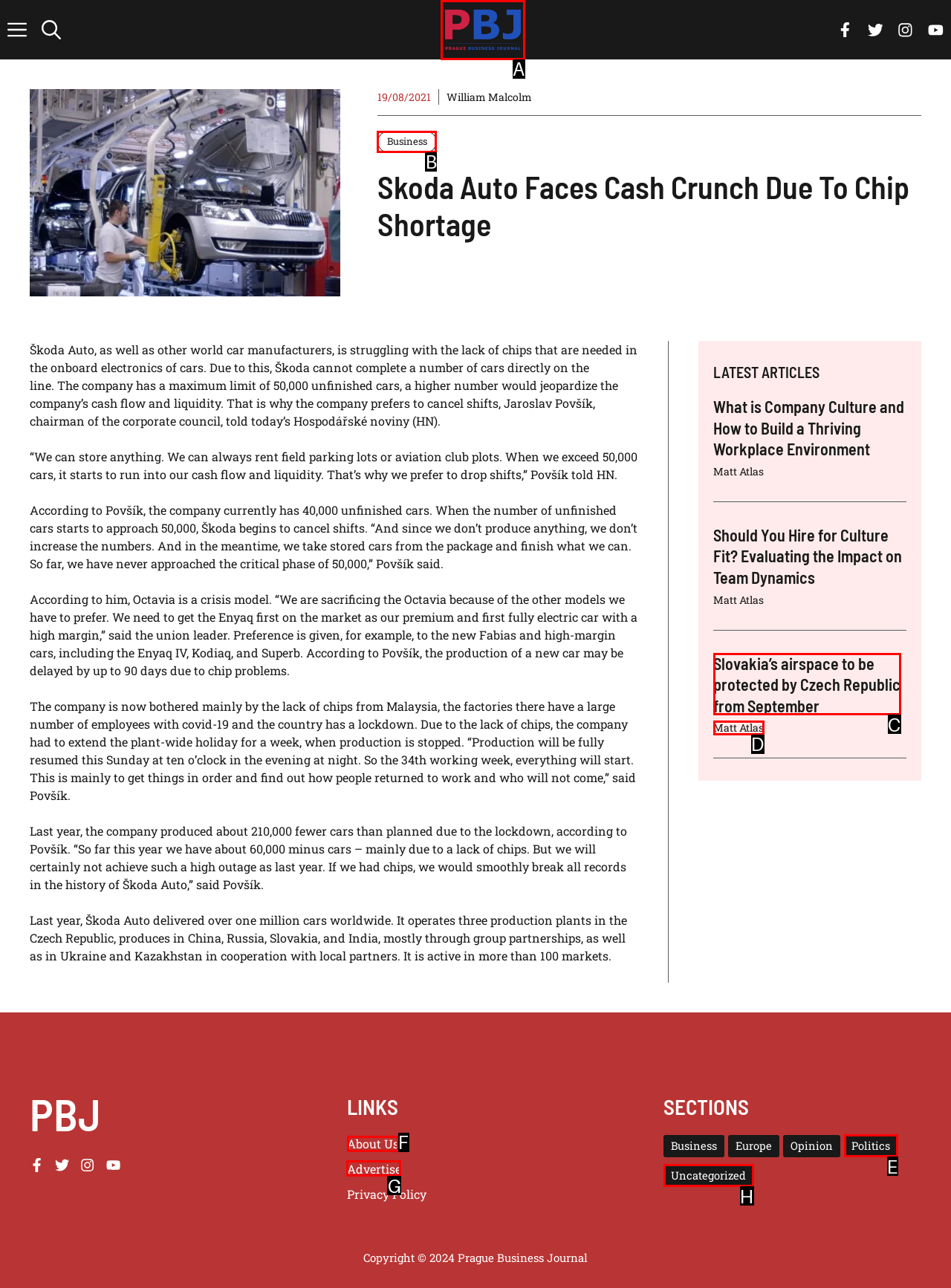Determine which HTML element should be clicked for this task: Go to the 'About Us' page
Provide the option's letter from the available choices.

F